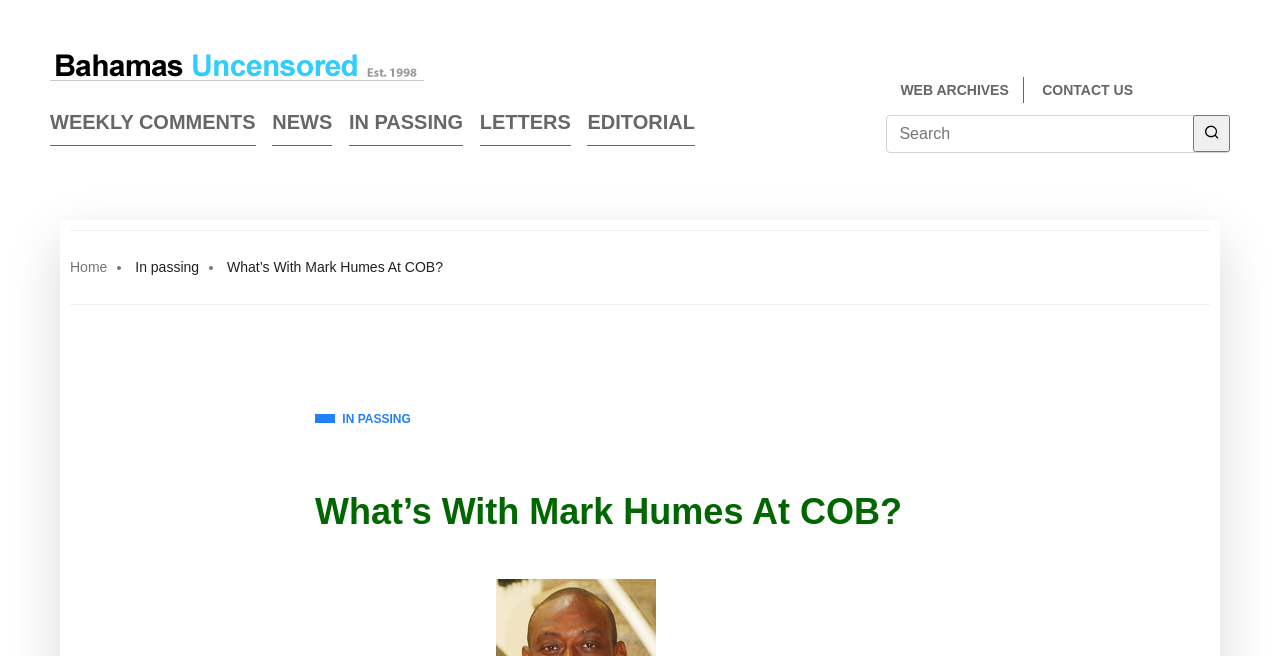With reference to the screenshot, provide a detailed response to the question below:
What is the name of the website?

The name of the website can be determined by looking at the top-left corner of the webpage, where the logo 'Bahamas Uncensored' is displayed.